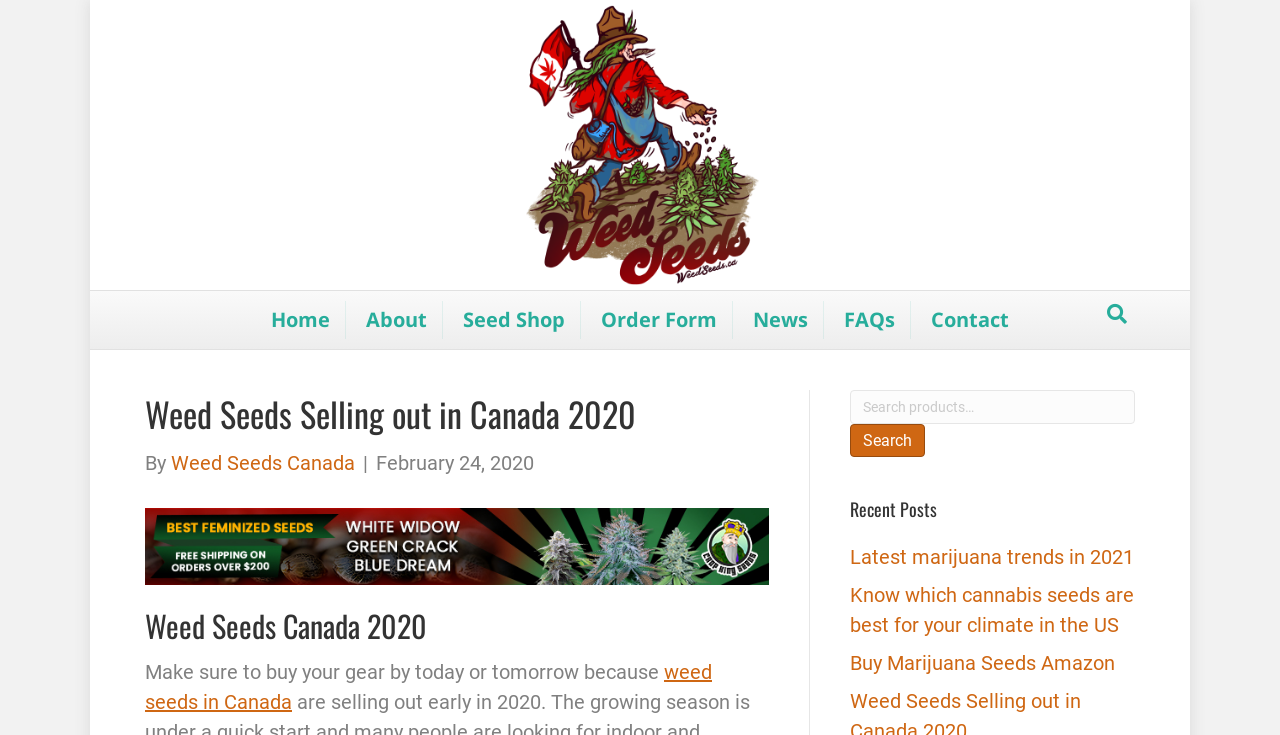Please pinpoint the bounding box coordinates for the region I should click to adhere to this instruction: "Search for something".

[0.664, 0.531, 0.887, 0.577]